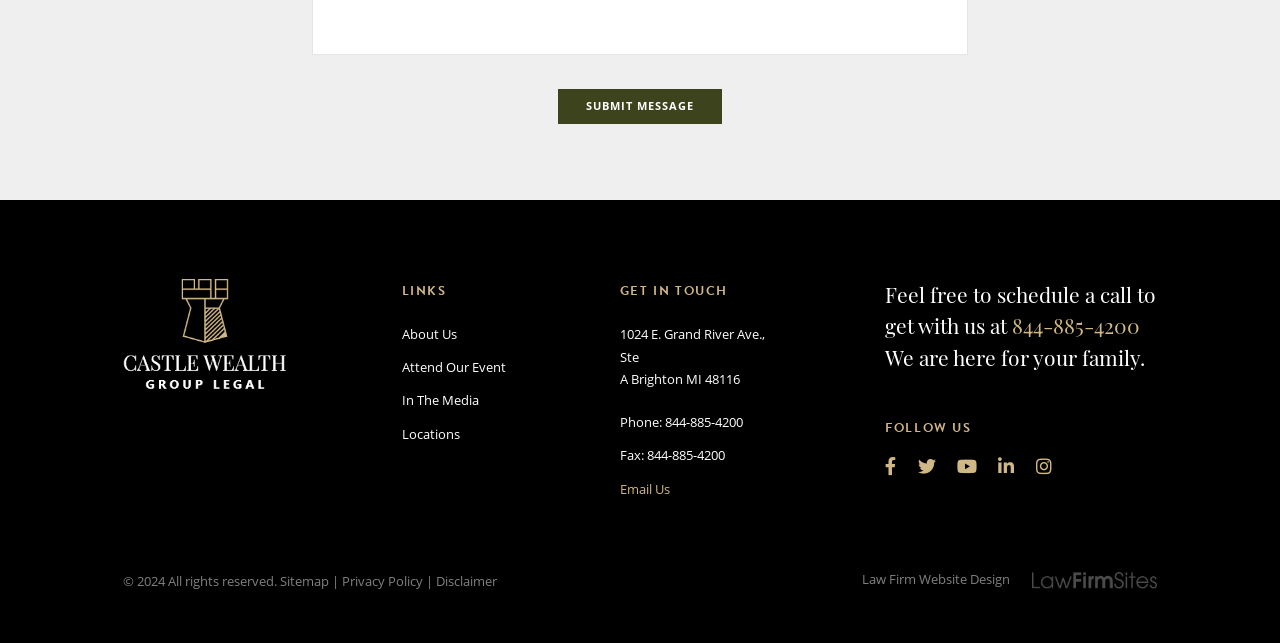Please answer the following question using a single word or phrase: 
How many social media links are there?

5